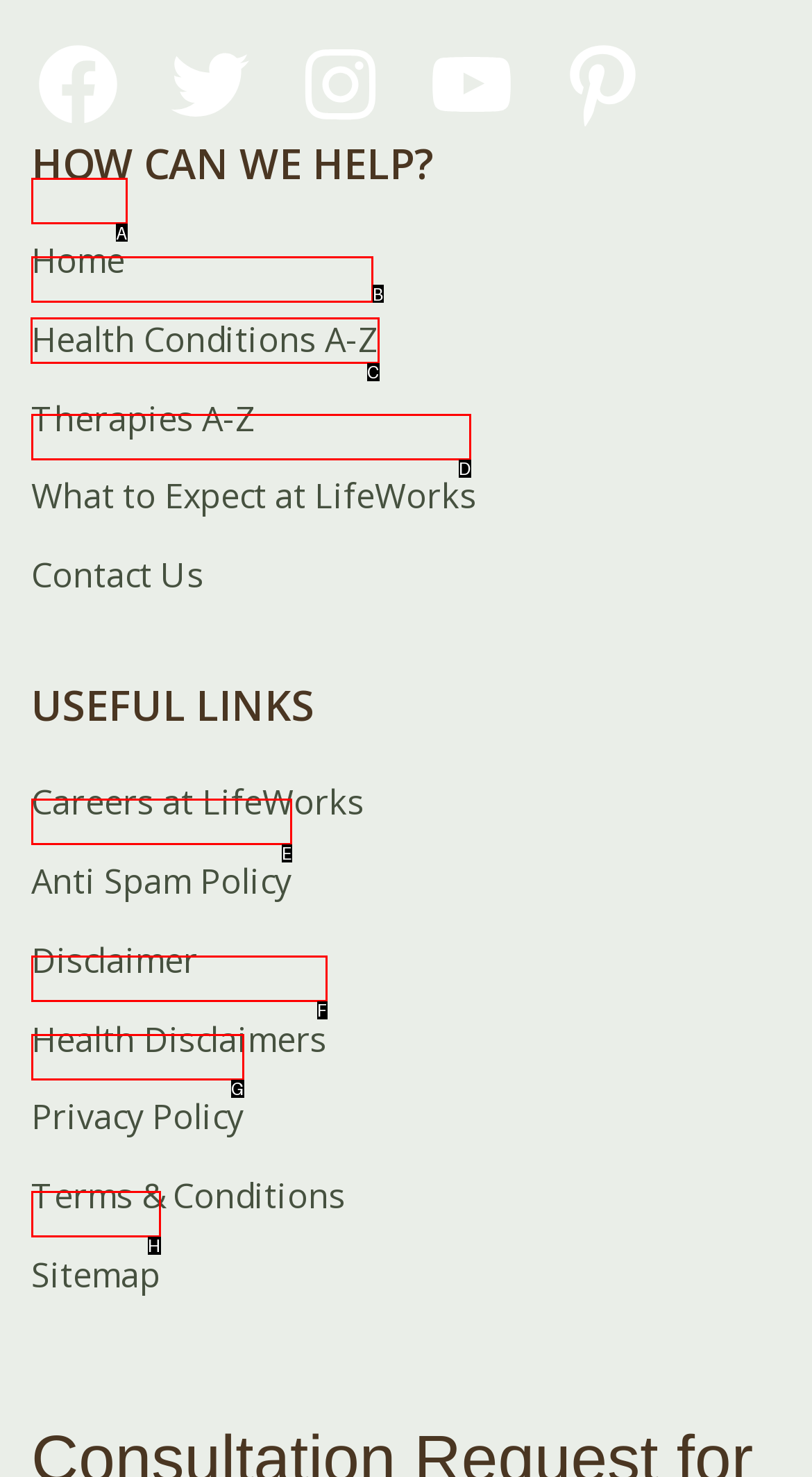Tell me which one HTML element I should click to complete the following task: Click on Health Conditions A-Z Answer with the option's letter from the given choices directly.

C